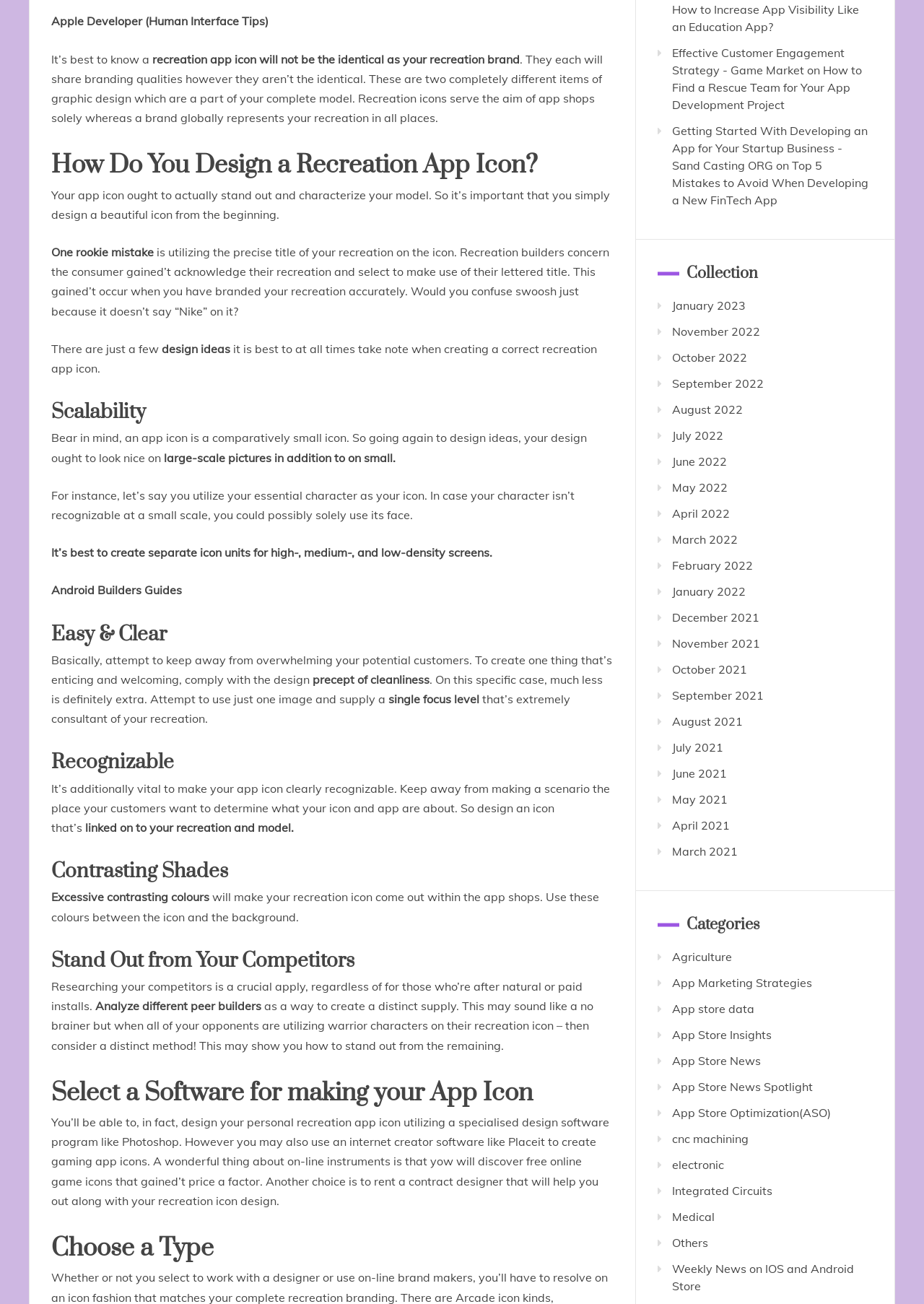Kindly determine the bounding box coordinates of the area that needs to be clicked to fulfill this instruction: "Click on 'How to Increase App Visibility Like an Education App?'".

[0.727, 0.002, 0.929, 0.026]